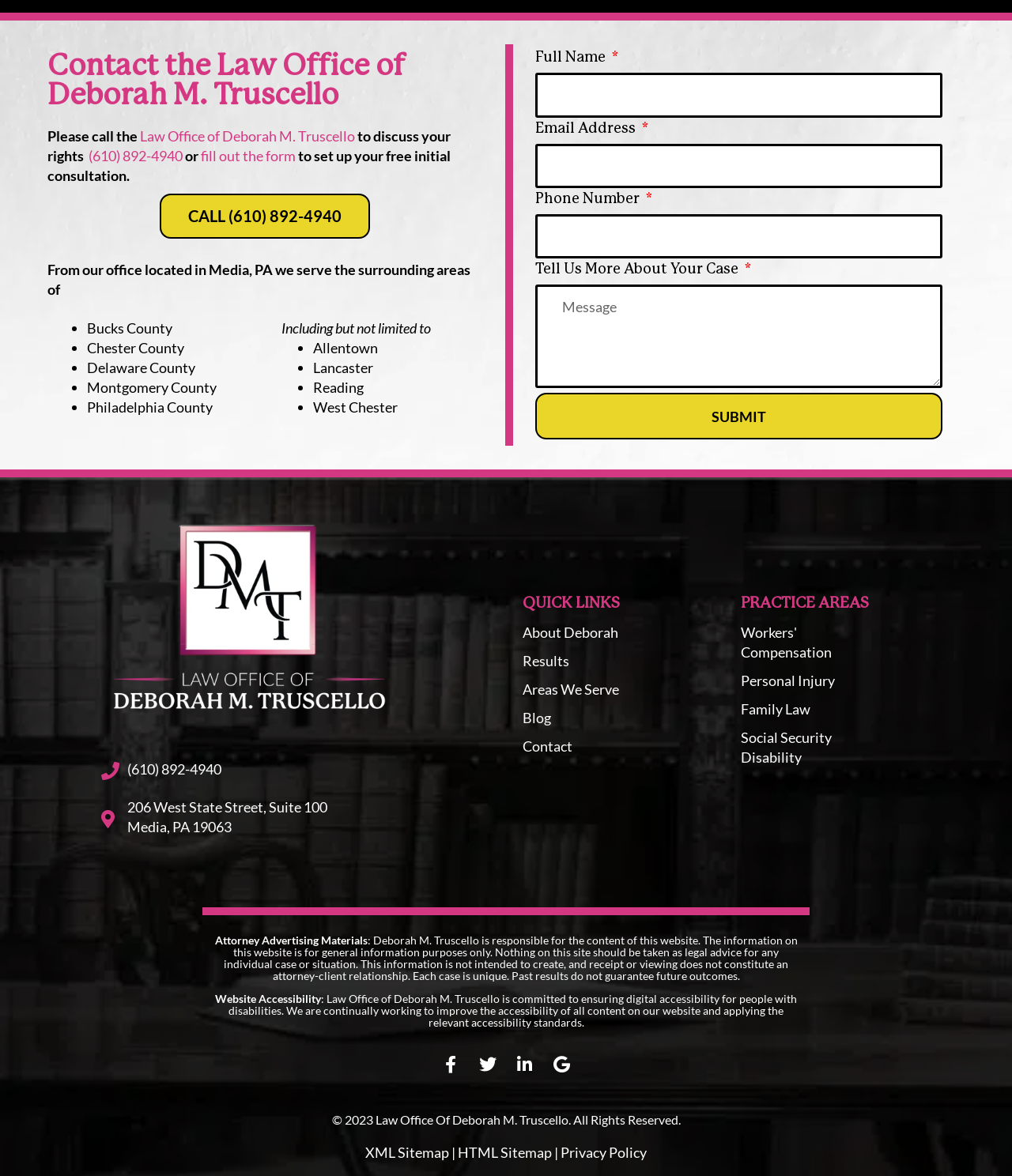What practice areas does the law office specialize in? Using the information from the screenshot, answer with a single word or phrase.

Workers' Compensation, Personal Injury, Family Law, Social Security Disability